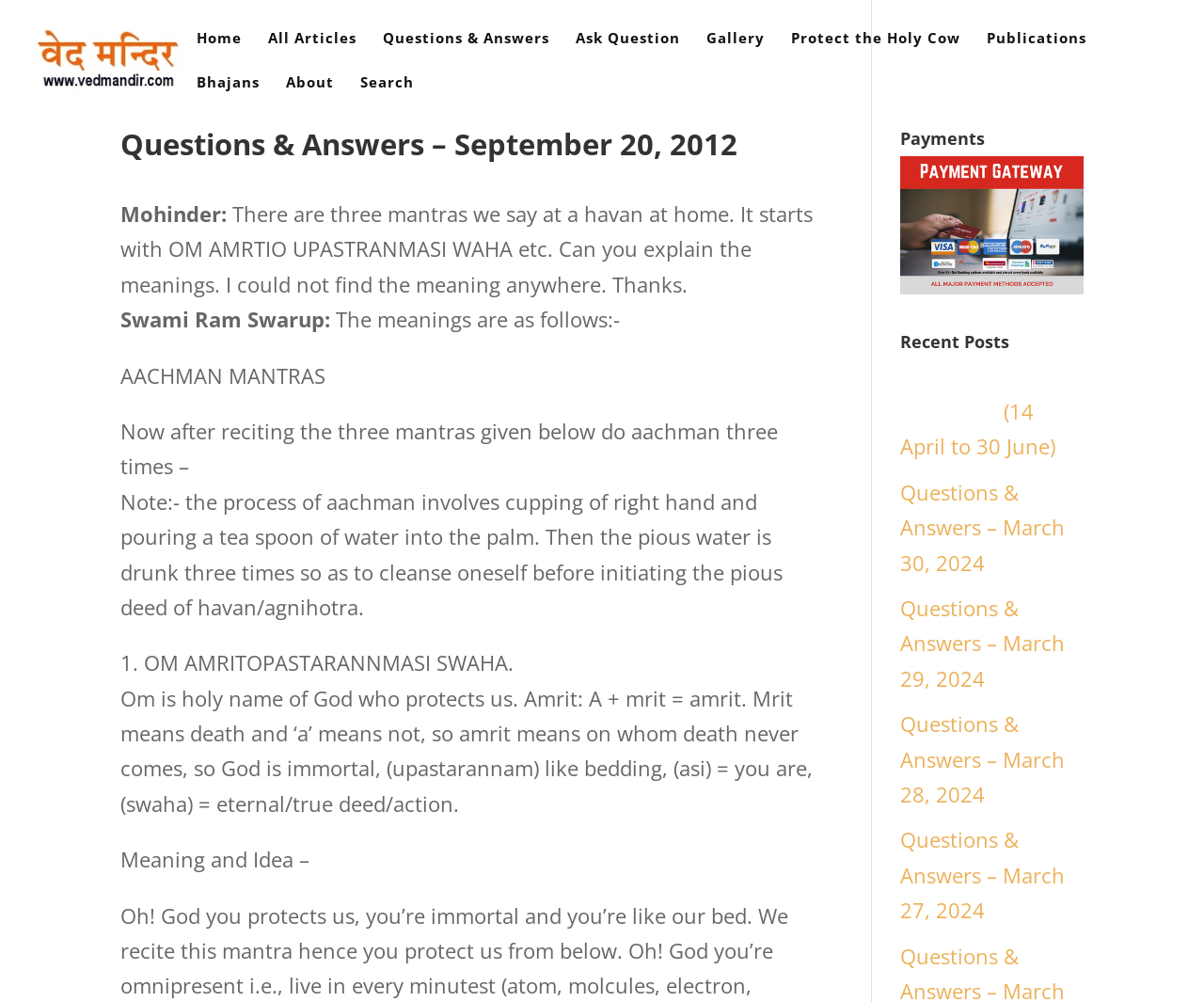Using the webpage screenshot, find the UI element described by Human Behavior. Provide the bounding box coordinates in the format (top-left x, top-left y, bottom-right x, bottom-right y), ensuring all values are floating point numbers between 0 and 1.

None